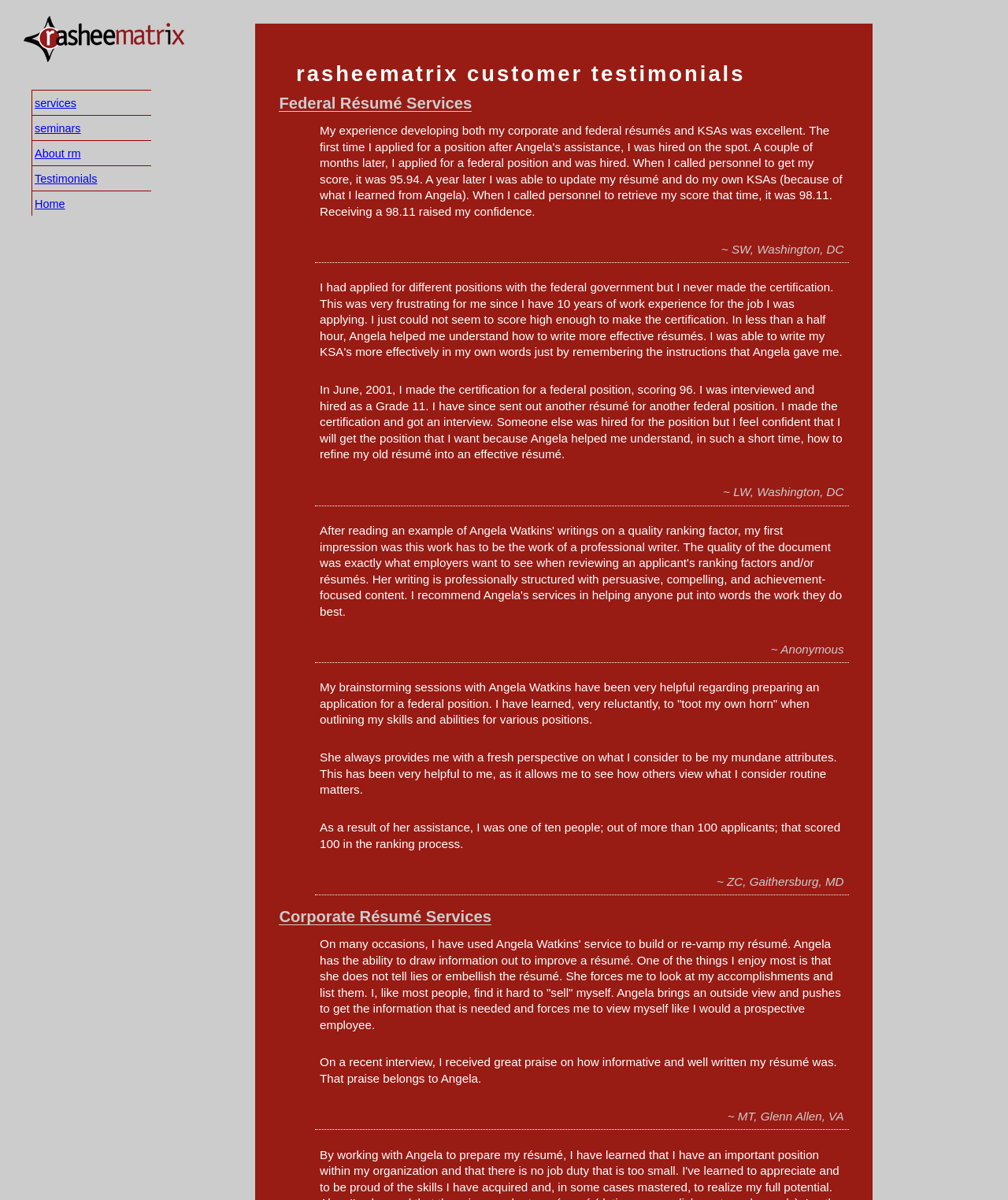From the webpage screenshot, predict the bounding box coordinates (top-left x, top-left y, bottom-right x, bottom-right y) for the UI element described here: About rm

[0.031, 0.117, 0.15, 0.138]